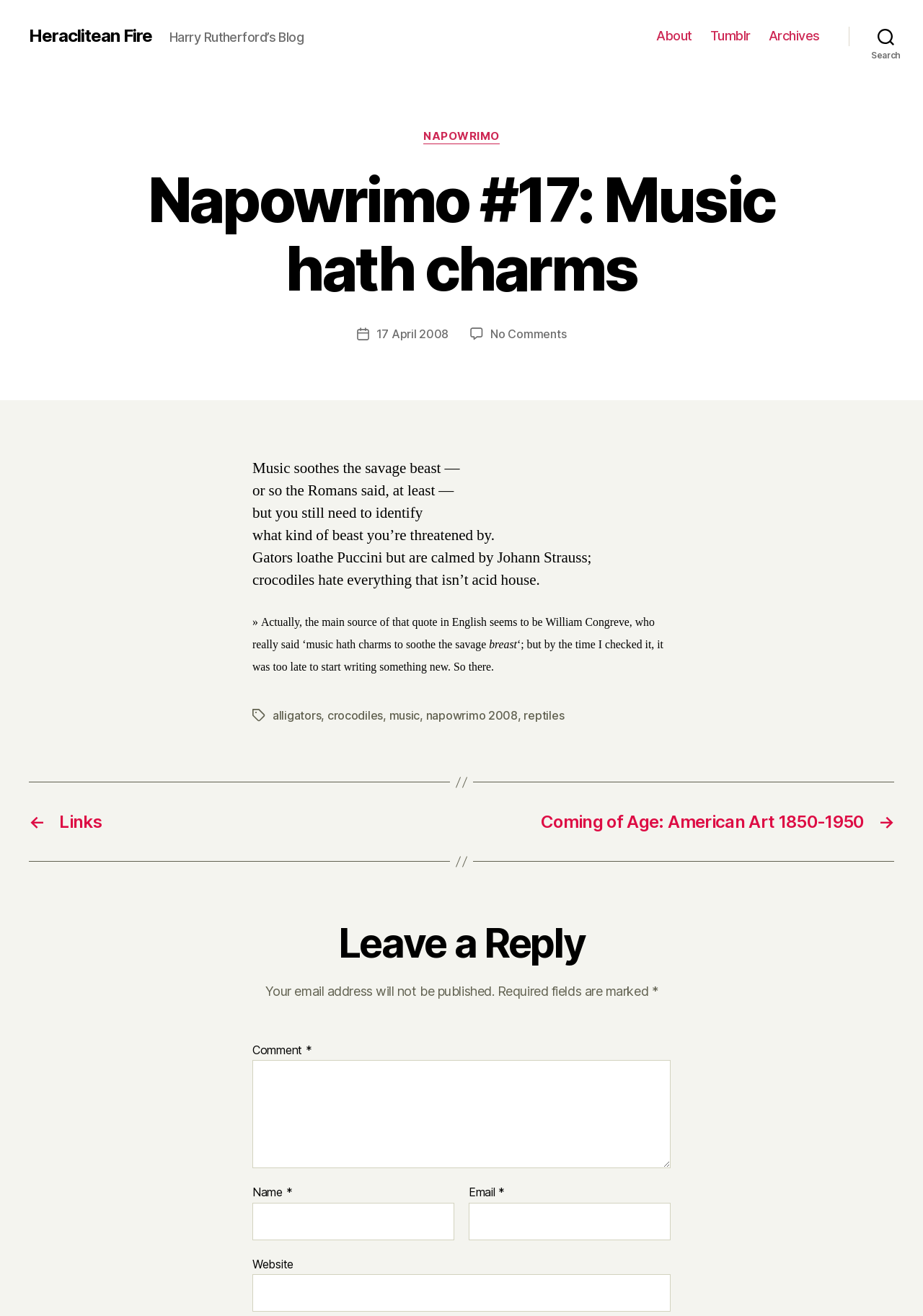Extract the bounding box of the UI element described as: "crocodiles".

[0.355, 0.538, 0.415, 0.549]